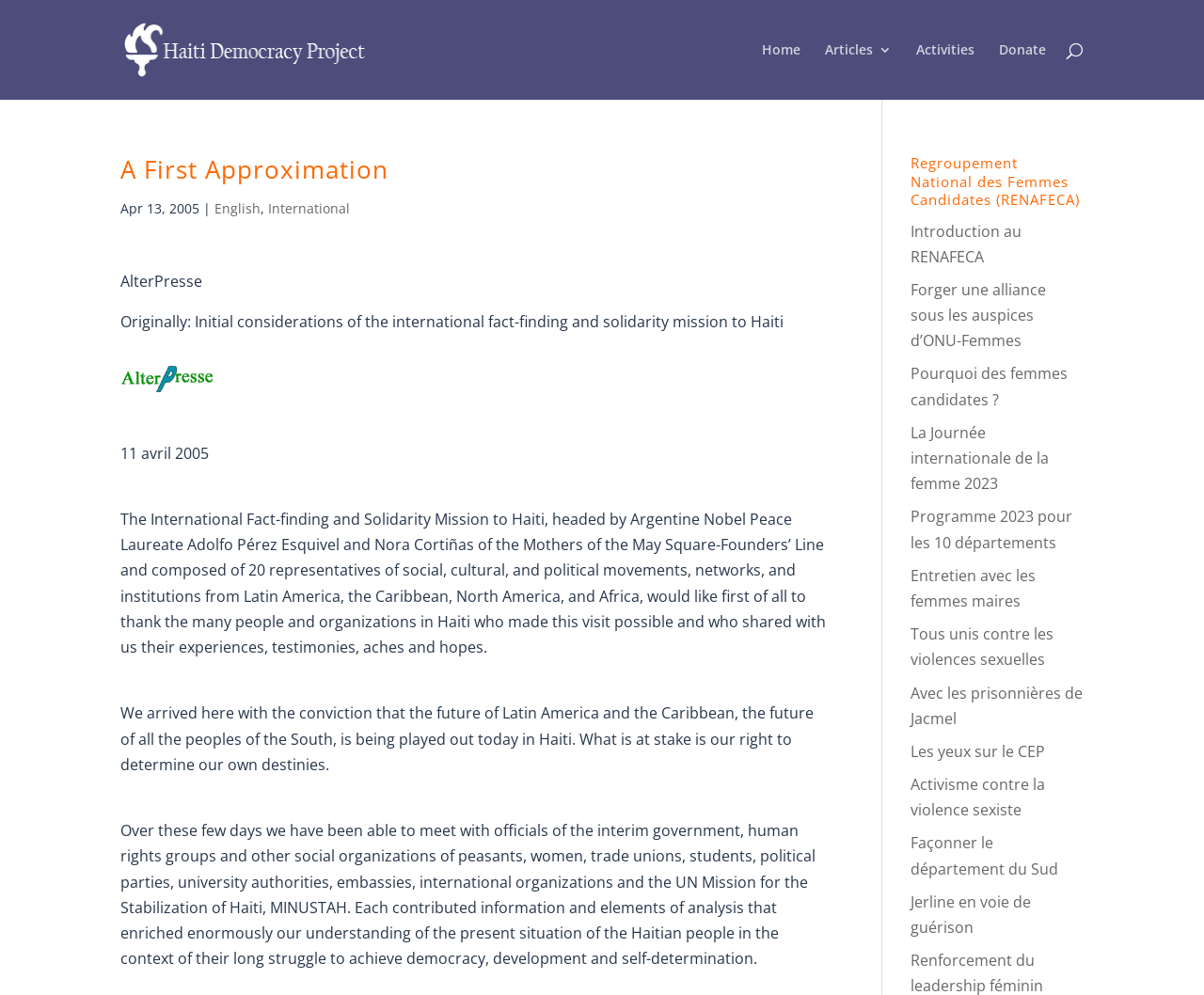Please specify the bounding box coordinates of the clickable region to carry out the following instruction: "Click the 'Home' link". The coordinates should be four float numbers between 0 and 1, in the format [left, top, right, bottom].

[0.633, 0.043, 0.665, 0.1]